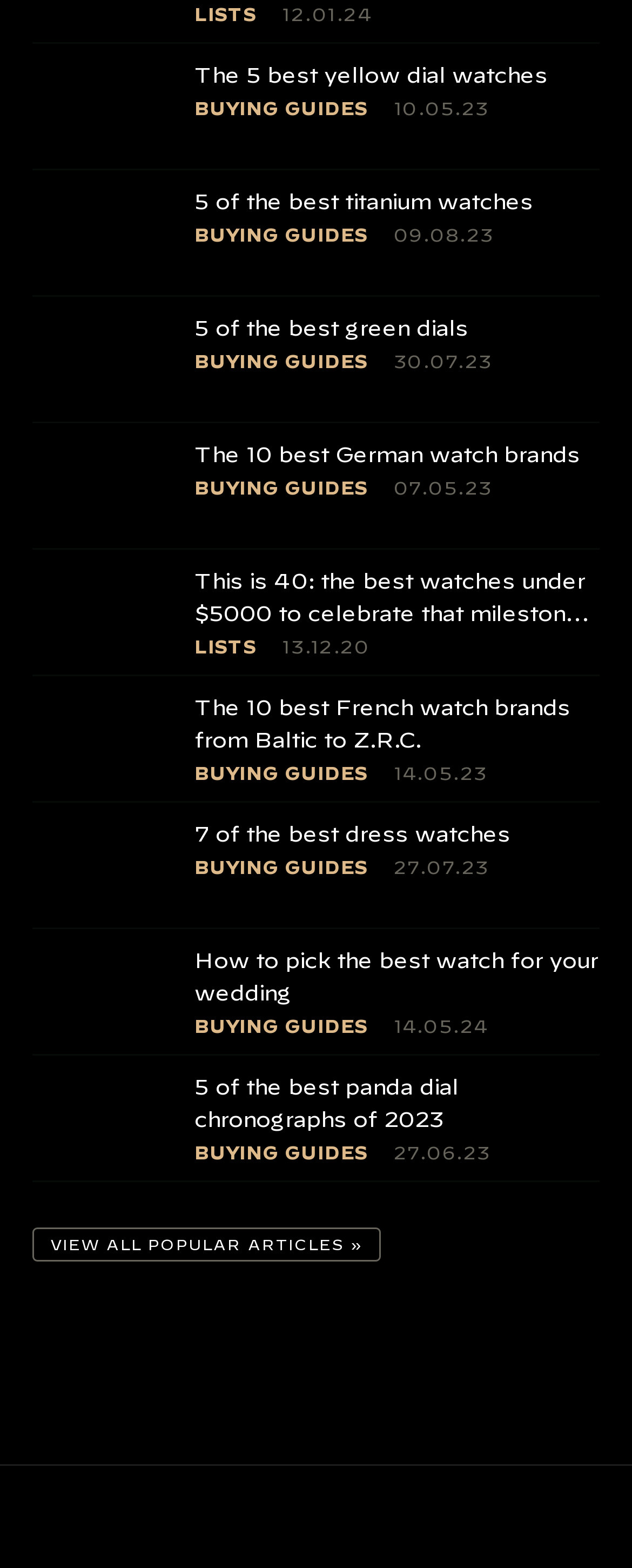Specify the bounding box coordinates of the area to click in order to follow the given instruction: "Read the buying guide."

[0.308, 0.059, 0.582, 0.079]